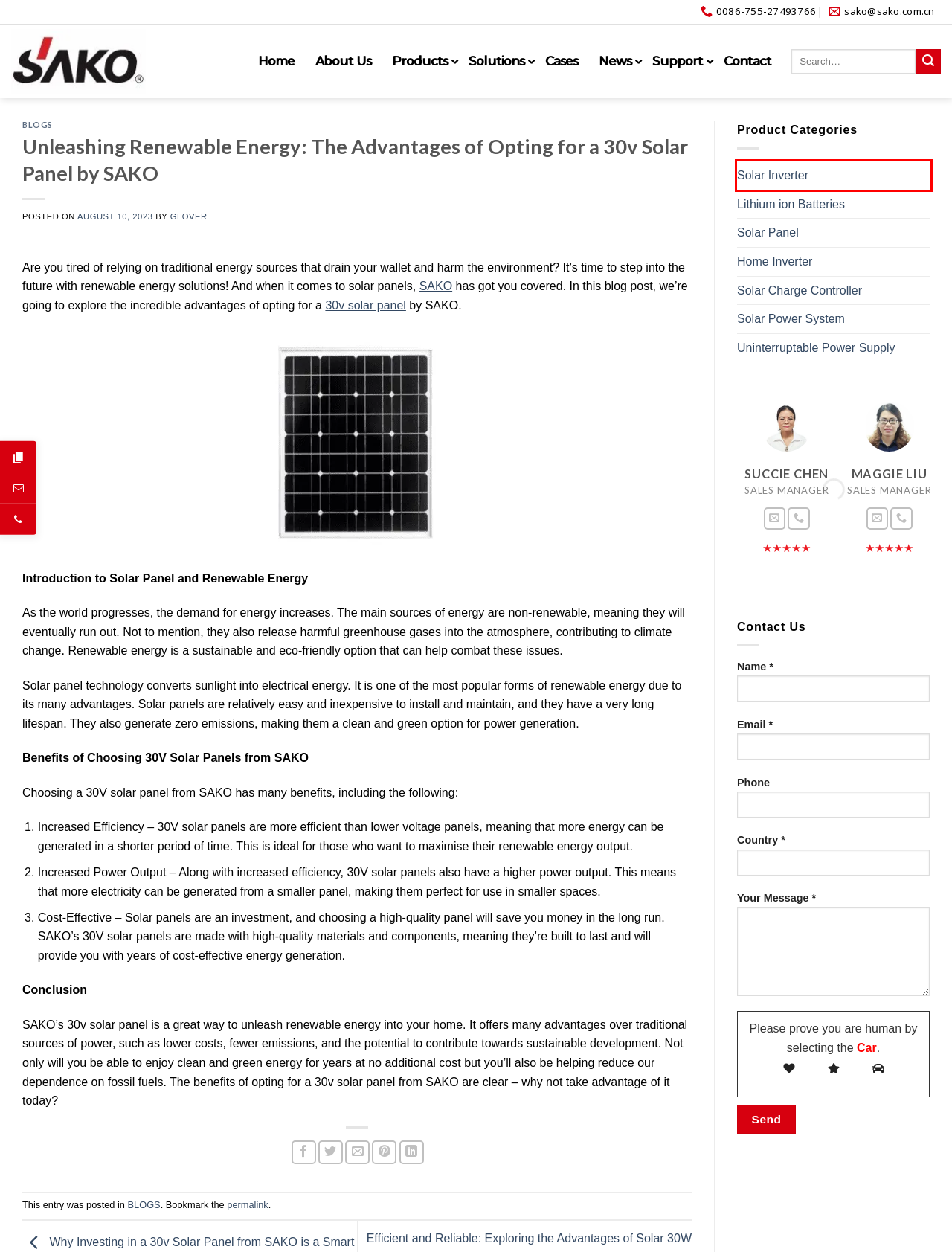You are presented with a screenshot of a webpage containing a red bounding box around an element. Determine which webpage description best describes the new webpage after clicking on the highlighted element. Here are the candidates:
A. Solar Panel Supply - SAKO
B. Home Inverter Supply - SAKO
C. Contact US - SAKO
D. Solar Charge Controller Supply - SAKO
E. Uninterruptable Power Supply Archives -
F. Advanced Solar Energy Storage Solution - SAKO
G. Official Technical Support - SAKO
H. MPPT Solar Hybrid Off Grid Inverter - SAKO

H